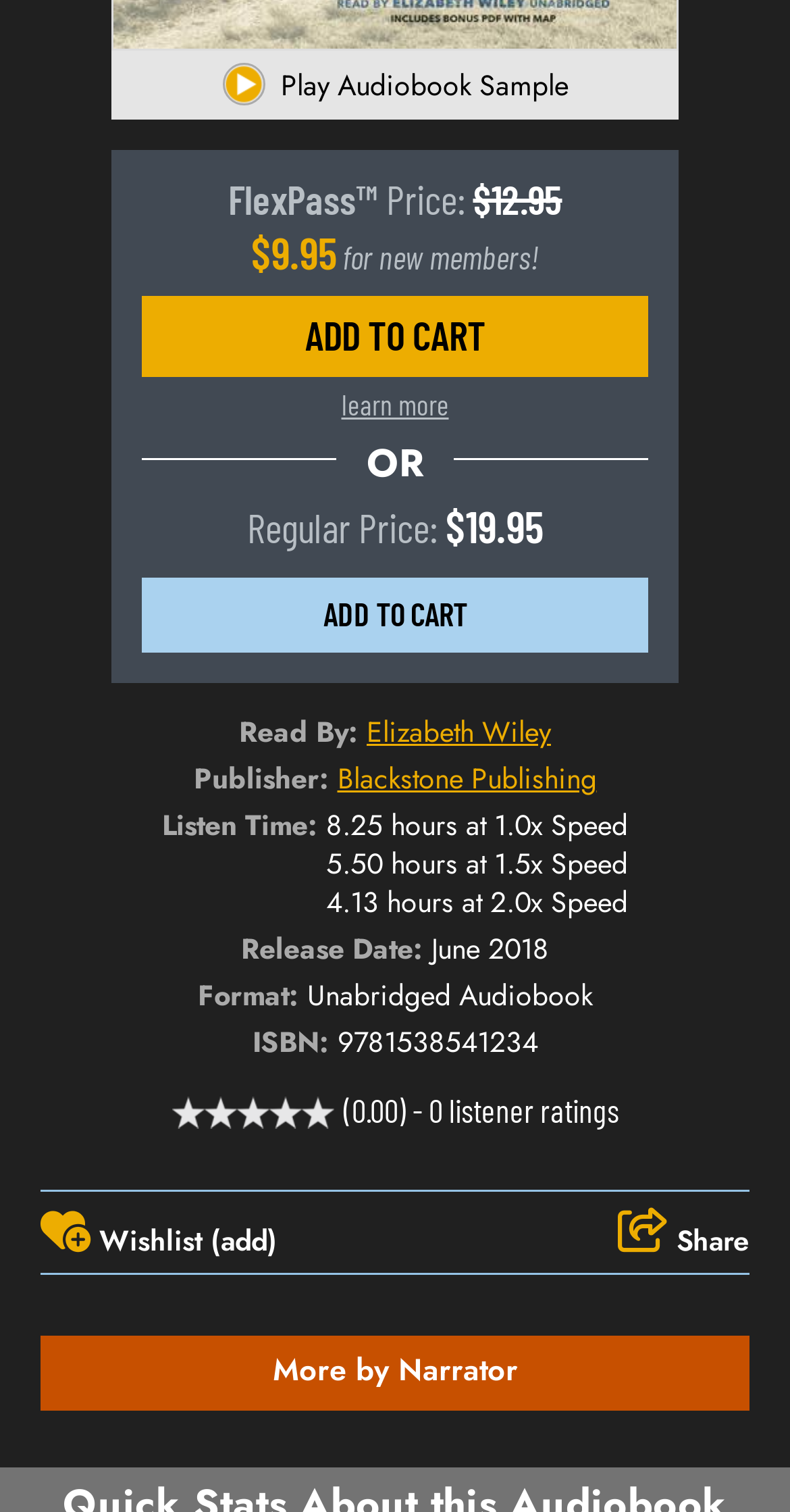What is the release date of the audiobook?
Examine the image and provide an in-depth answer to the question.

The release date of the audiobook can be found by looking at the 'Release Date:' section, which lists 'June 2018' as the release date.